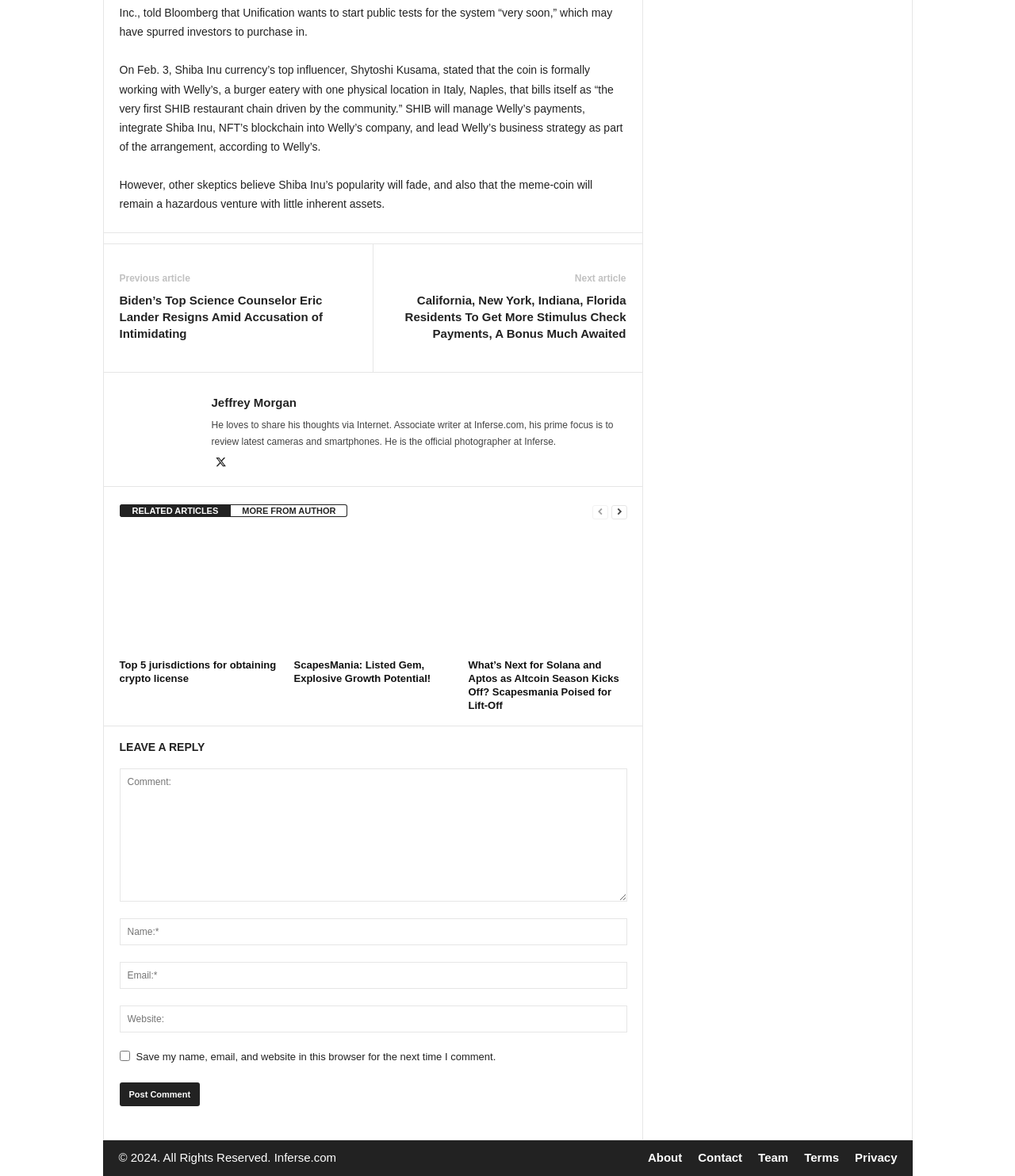What is the purpose of the textbox at the bottom of the page?
Identify the answer in the screenshot and reply with a single word or phrase.

Leave a reply